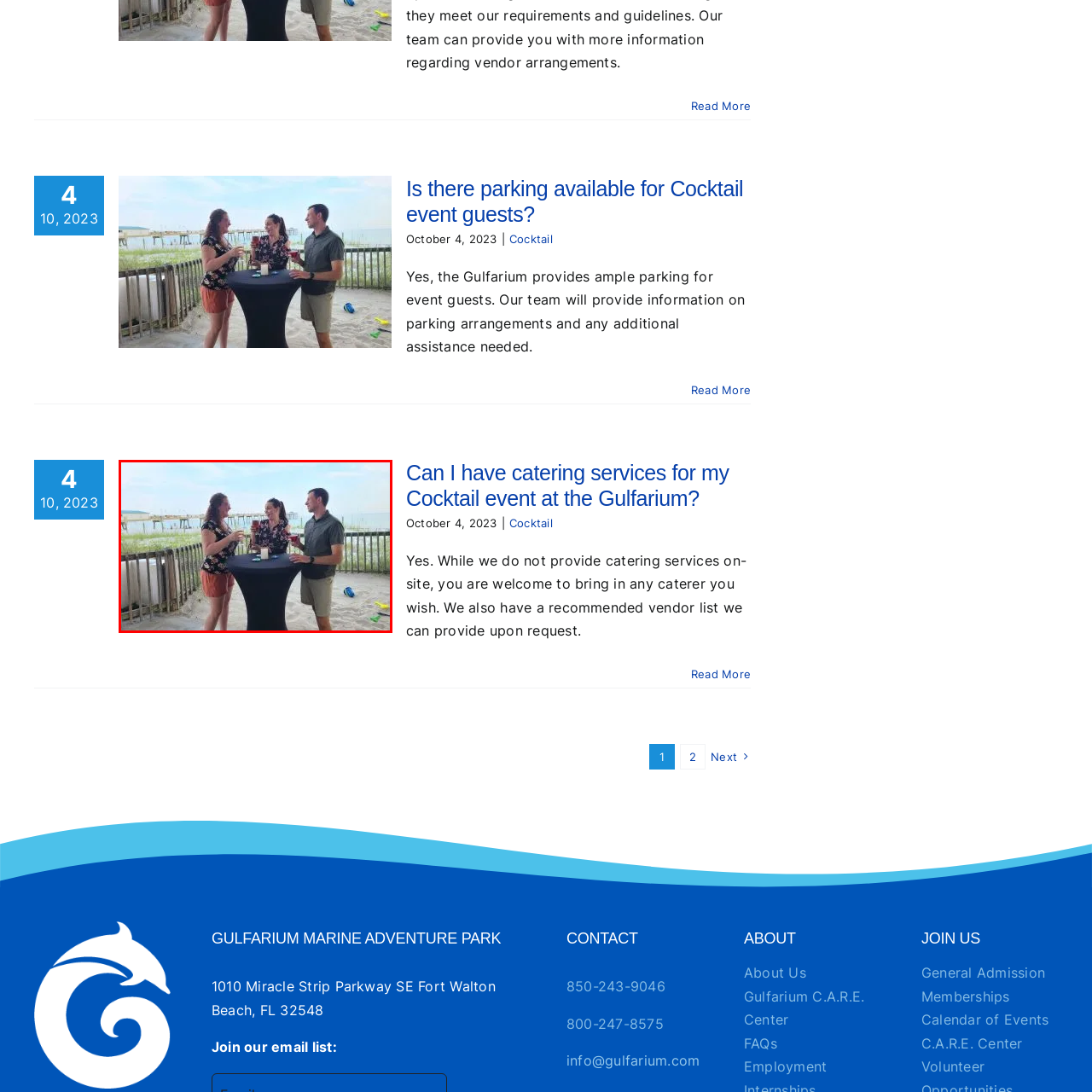Offer a detailed explanation of the image encased within the red boundary.

The image captures a lively scene at a beachside cocktail event where three individuals stand around a table, engaged in cheerful conversation. Two women and one man, dressed in casual summer attire, hold drinks while smiling and enjoying the moment. The background features a picturesque view of the water, with a wooden pier extending into it, adding to the relaxed atmosphere. The sandy setting and greenery around enhance the idyllic vibe, making it a perfect backdrop for social gatherings. This image is associated with inquiries about catering services for events held at the Gulfarium, suggesting its role in conveying the inviting atmosphere of such occasions.